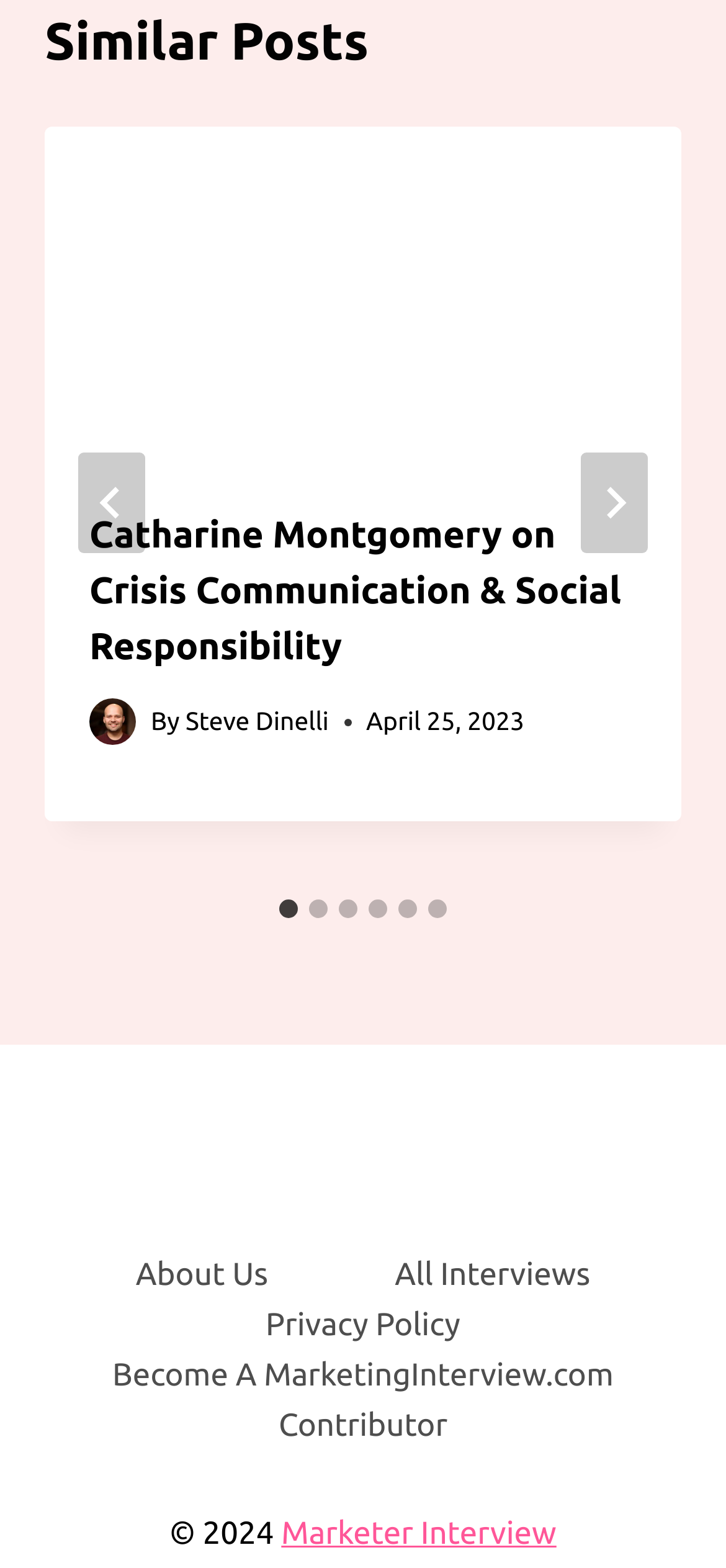Given the webpage screenshot, identify the bounding box of the UI element that matches this description: "All Interviews".

[0.457, 0.797, 0.9, 0.829]